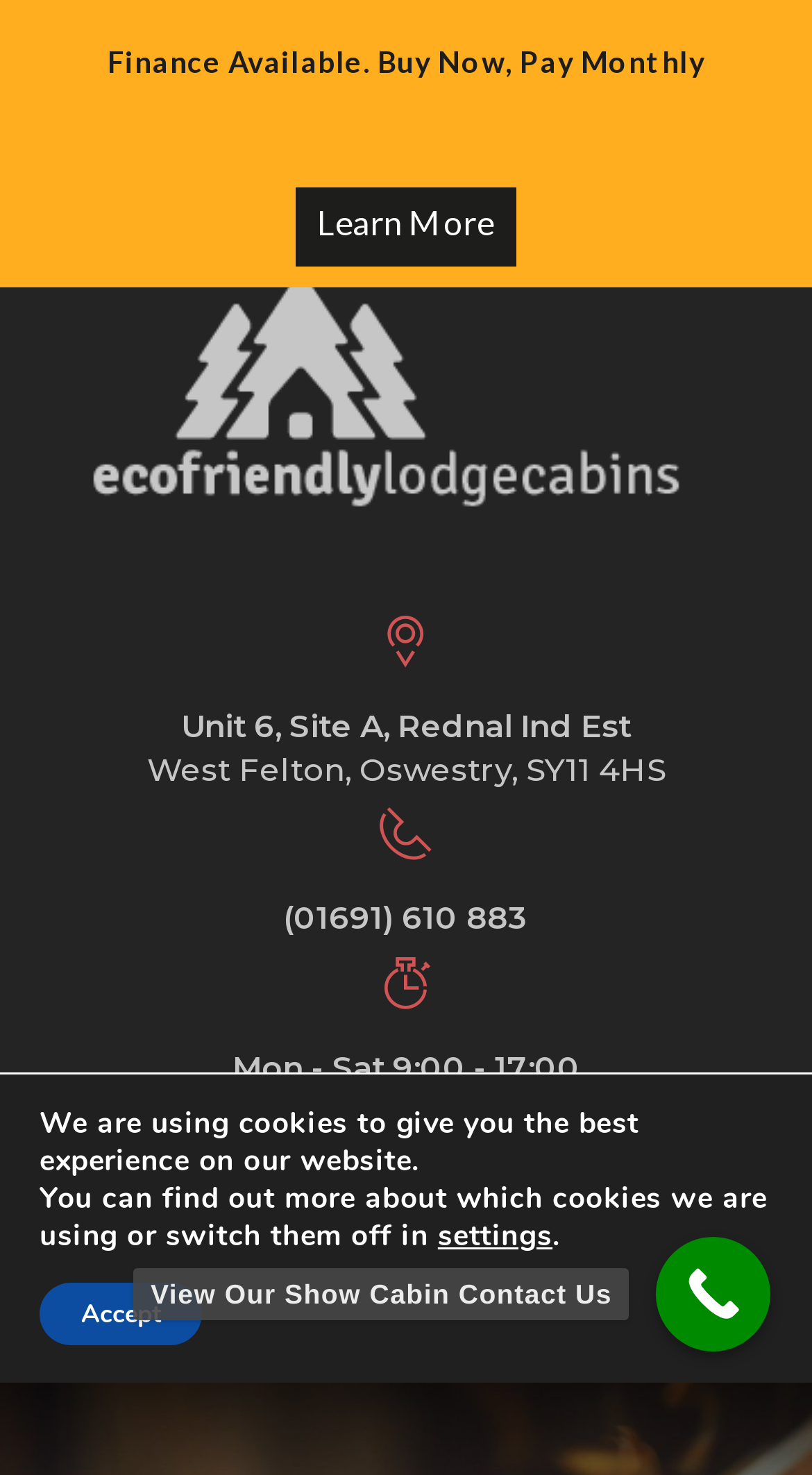What is the address of the company?
Analyze the screenshot and provide a detailed answer to the question.

I found the address by looking at the StaticText element with the text 'West Felton, Oswestry, SY11 4HS' which is likely to be the address of the company.